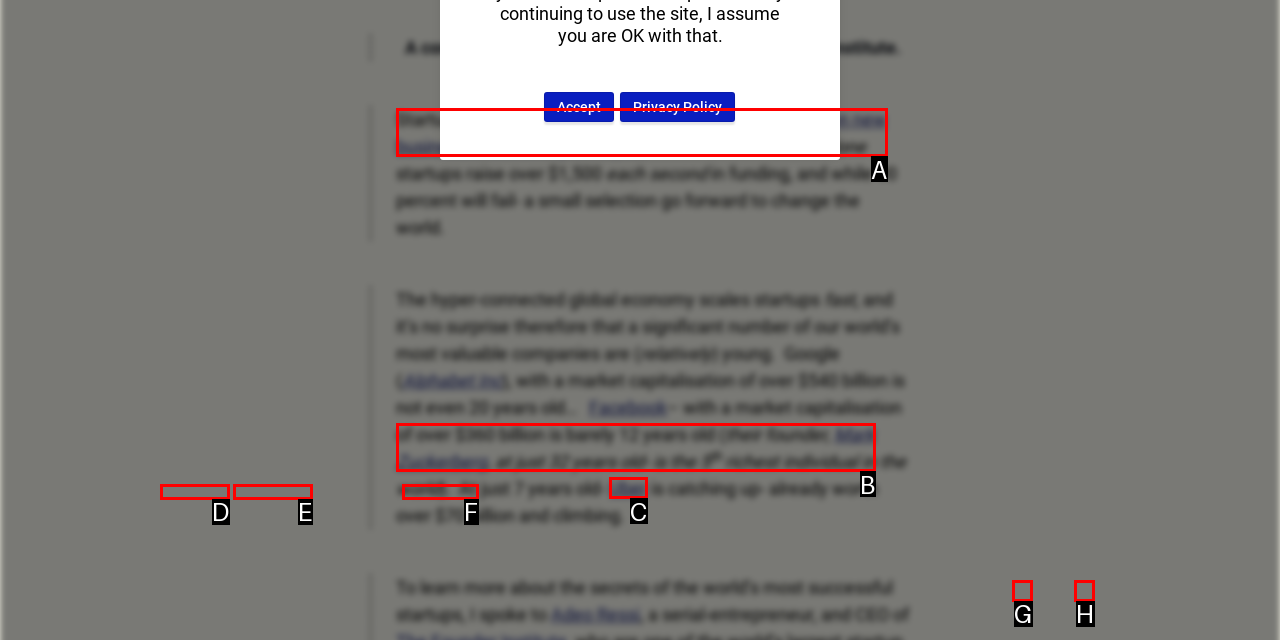Based on the description: Contact, select the HTML element that fits best. Provide the letter of the matching option.

E